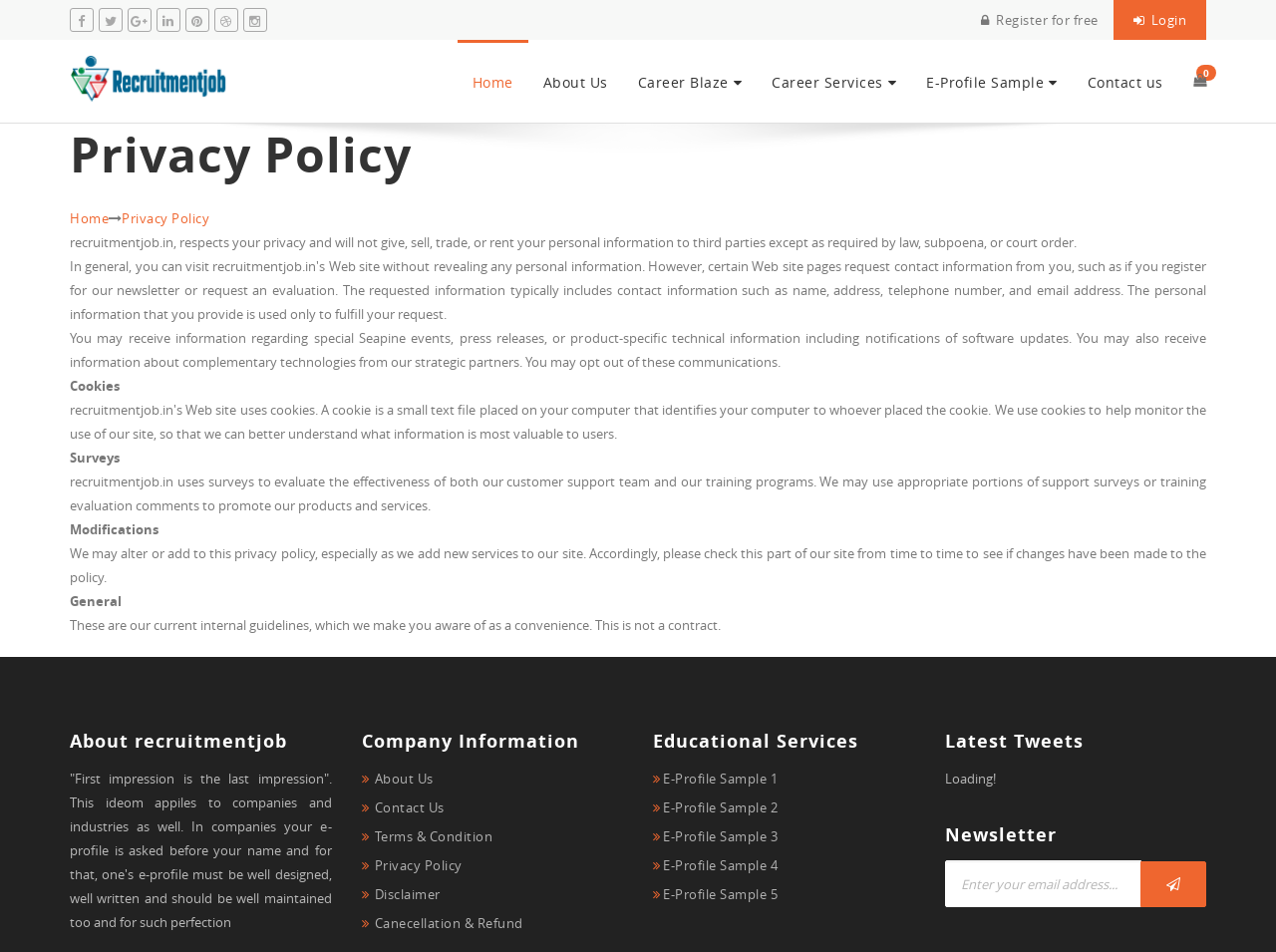Using the provided element description, identify the bounding box coordinates as (top-left x, top-left y, bottom-right x, bottom-right y). Ensure all values are between 0 and 1. Description: Privacy Policy

[0.095, 0.22, 0.164, 0.239]